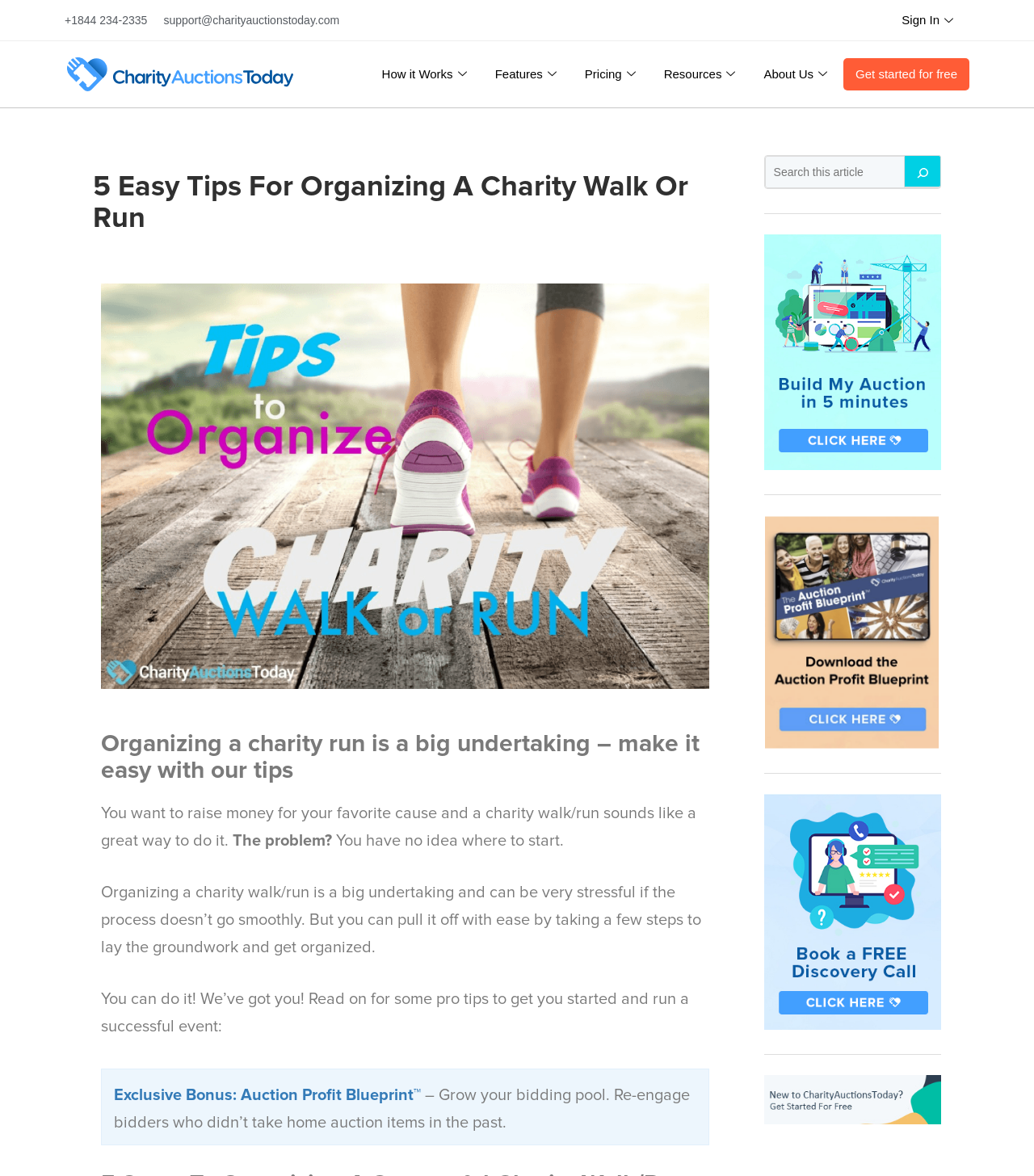Locate the bounding box coordinates of the element I should click to achieve the following instruction: "Search for something".

[0.875, 0.132, 0.91, 0.159]